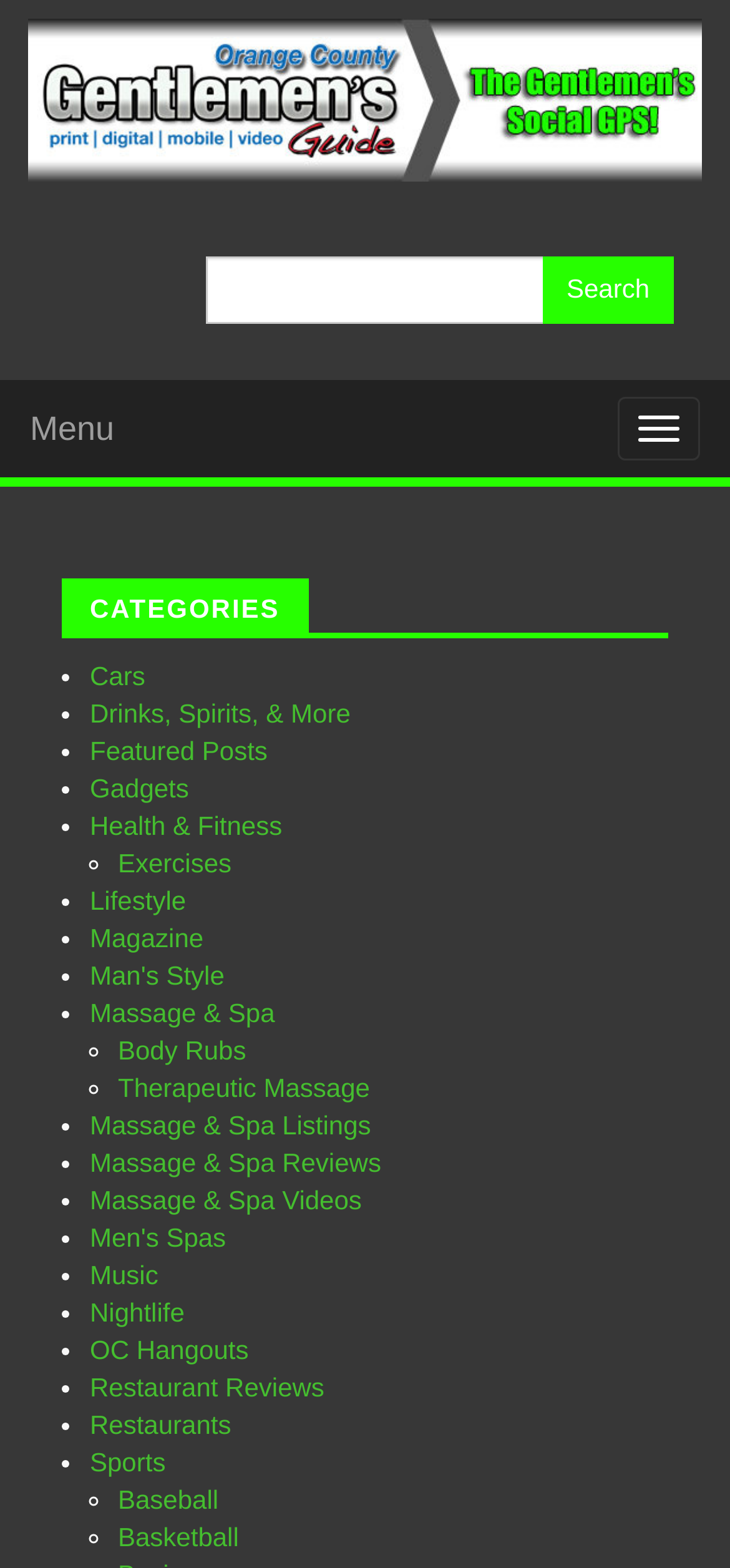Locate the bounding box coordinates of the element I should click to achieve the following instruction: "Search for something".

[0.282, 0.163, 0.923, 0.206]